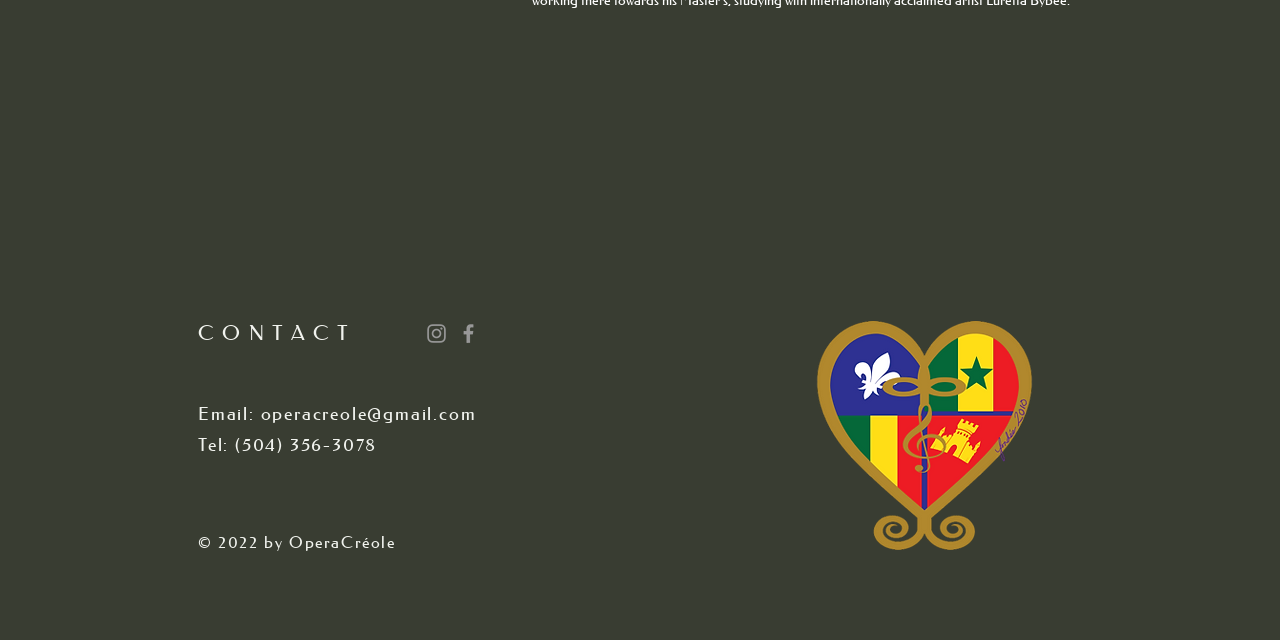Using the description "operacreole@gmail.com", locate and provide the bounding box of the UI element.

[0.204, 0.63, 0.372, 0.664]